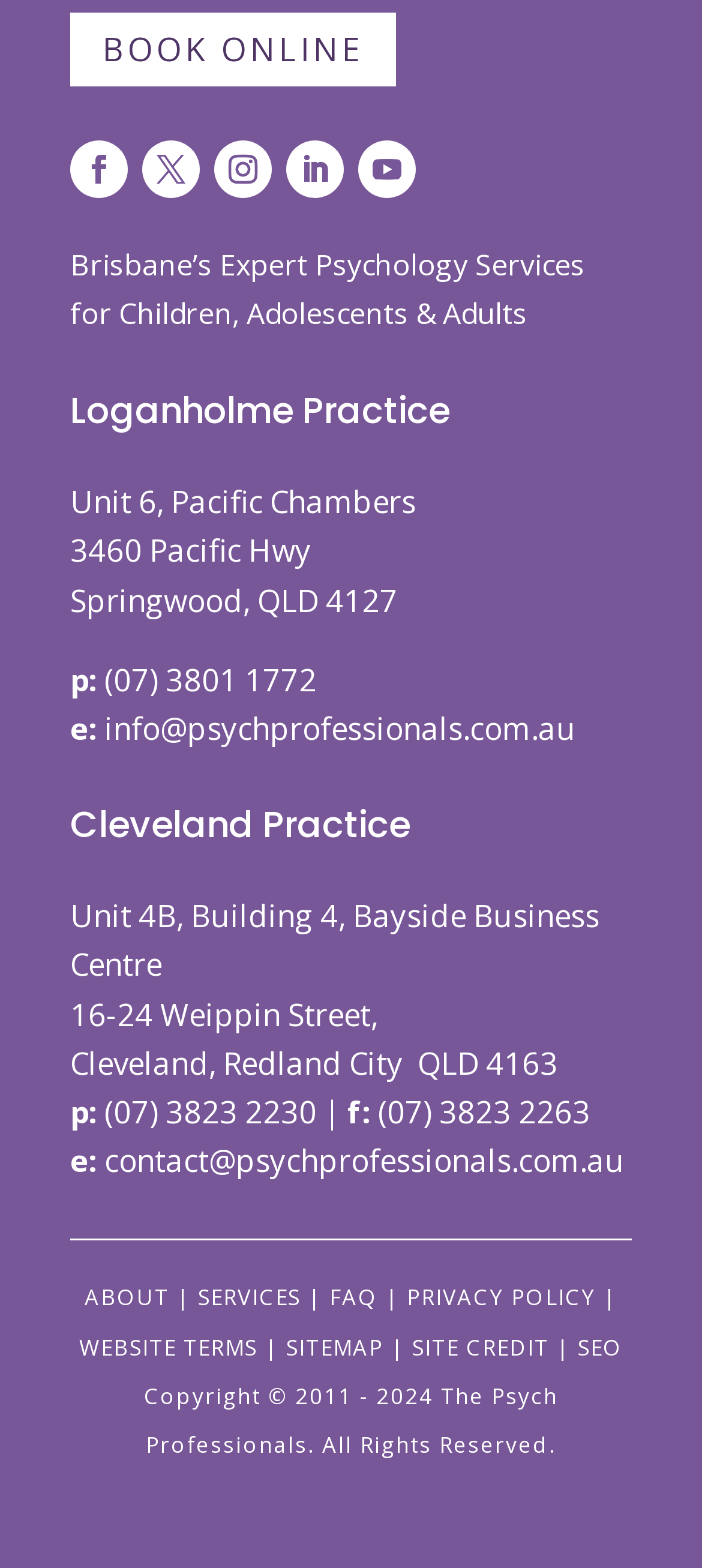What is the name of the psychology service?
Using the visual information, reply with a single word or short phrase.

Psych Professionals